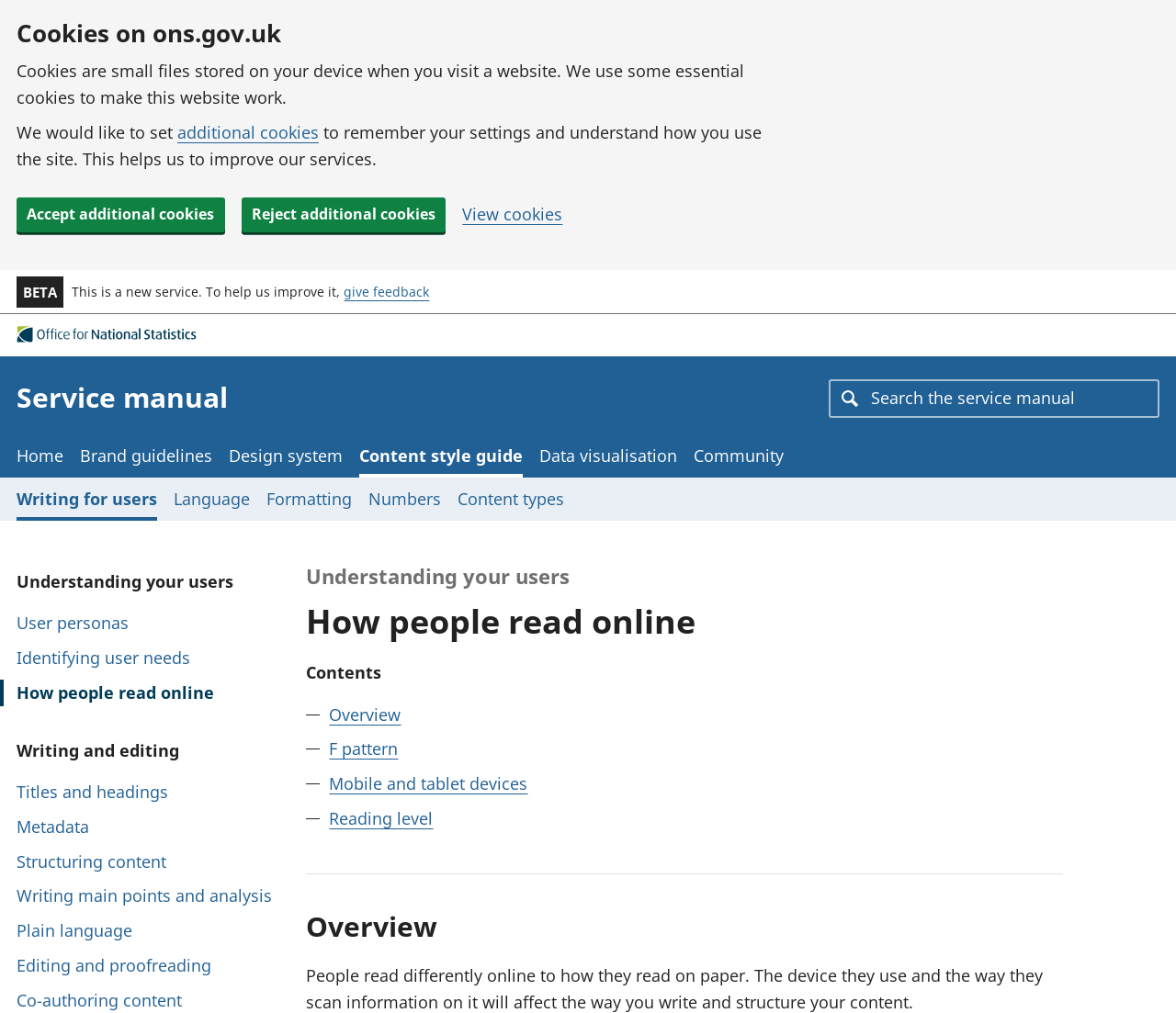Identify the bounding box for the UI element specified in this description: "Reading level". The coordinates must be four float numbers between 0 and 1, formatted as [left, top, right, bottom].

[0.28, 0.795, 0.368, 0.821]